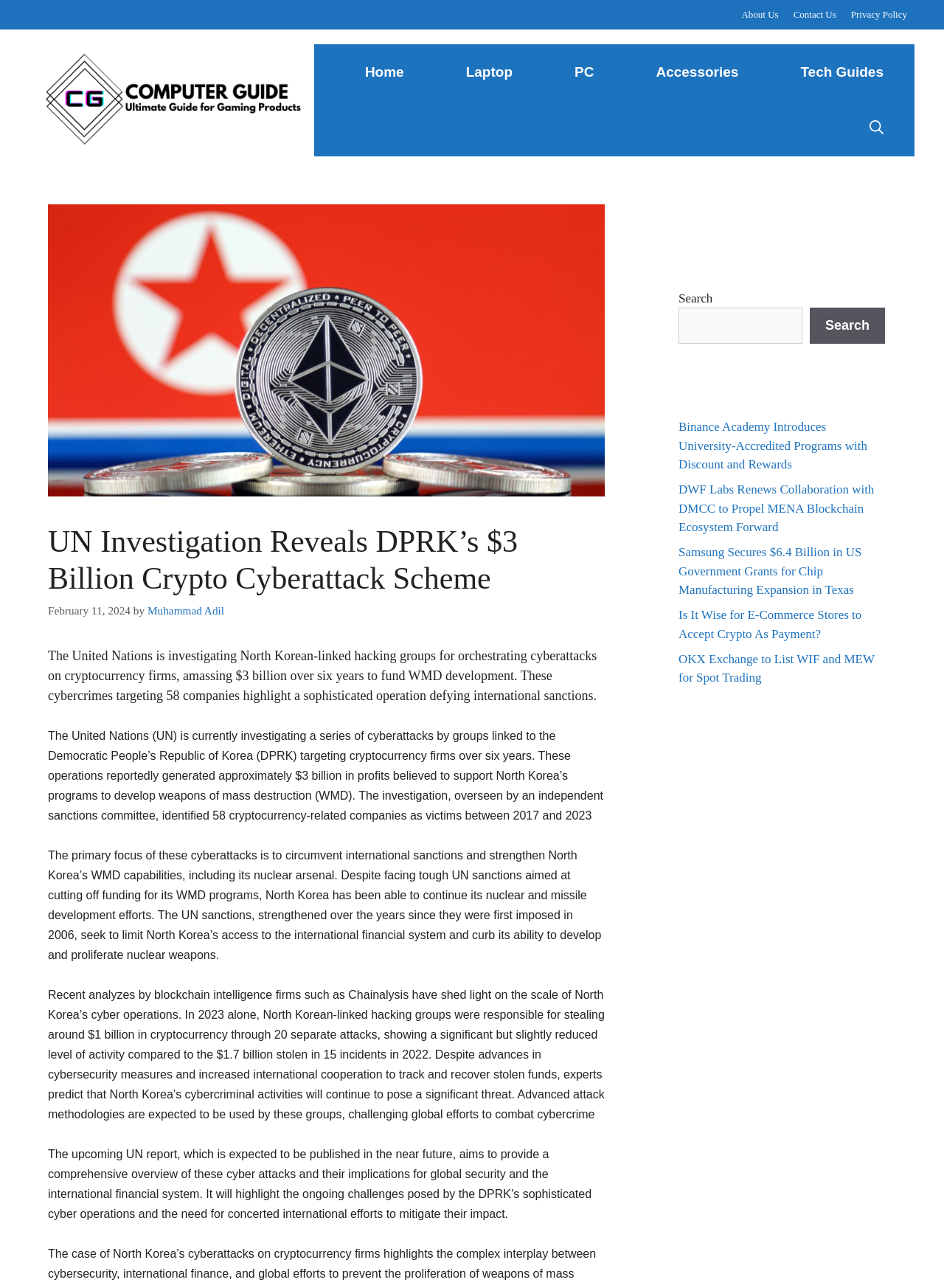How many cryptocurrency-related companies were victims of cyberattacks?
Analyze the screenshot and provide a detailed answer to the question.

I determined the number of victims by reading the static text element, which contains the text 'The investigation, overseen by an independent sanctions committee, identified 58 cryptocurrency-related companies as victims between 2017 and 2023'.